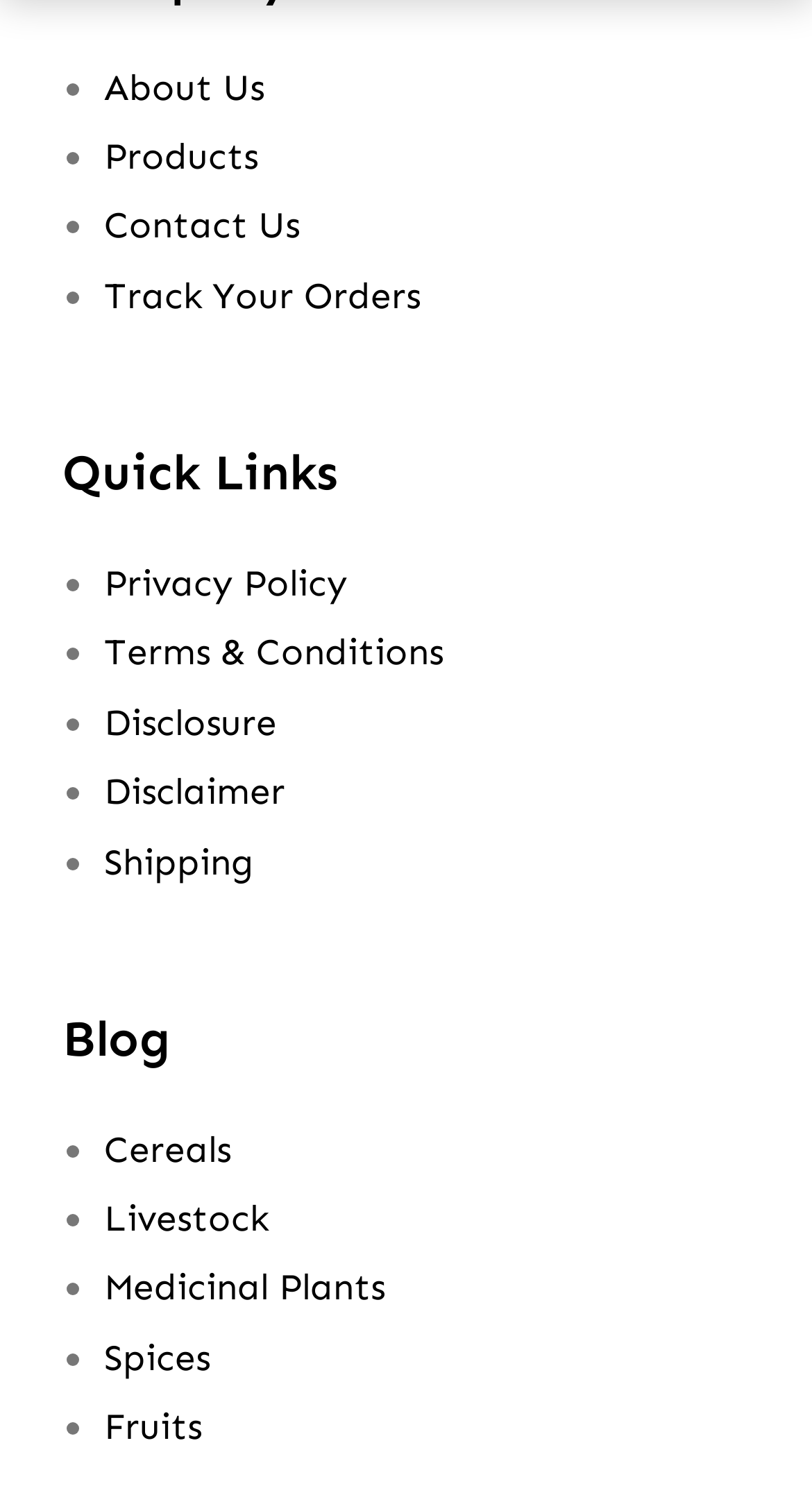Please find and report the bounding box coordinates of the element to click in order to perform the following action: "go to About Us page". The coordinates should be expressed as four float numbers between 0 and 1, in the format [left, top, right, bottom].

[0.128, 0.042, 0.326, 0.073]